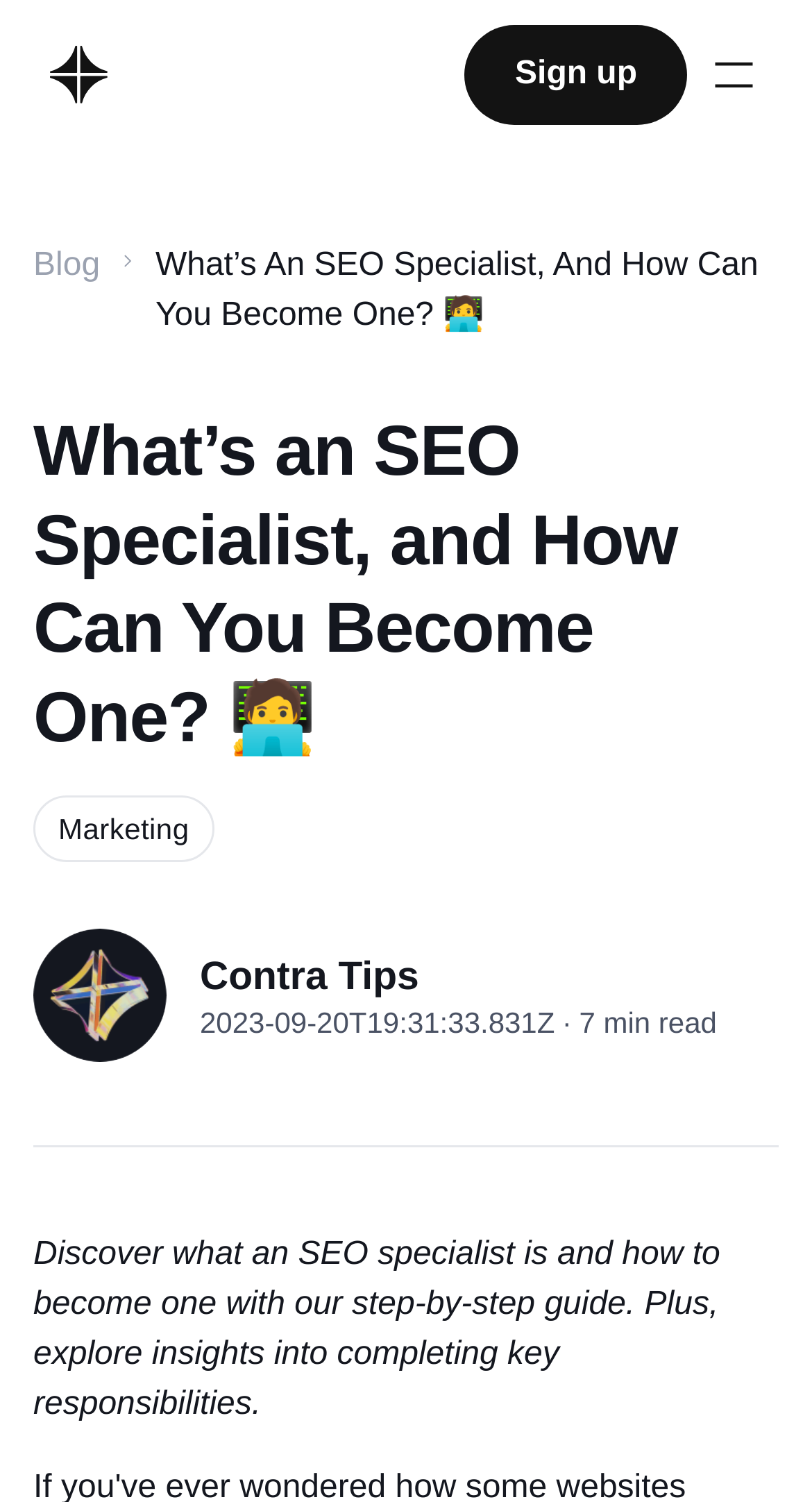What is the date of the article? Refer to the image and provide a one-word or short phrase answer.

2023-09-20